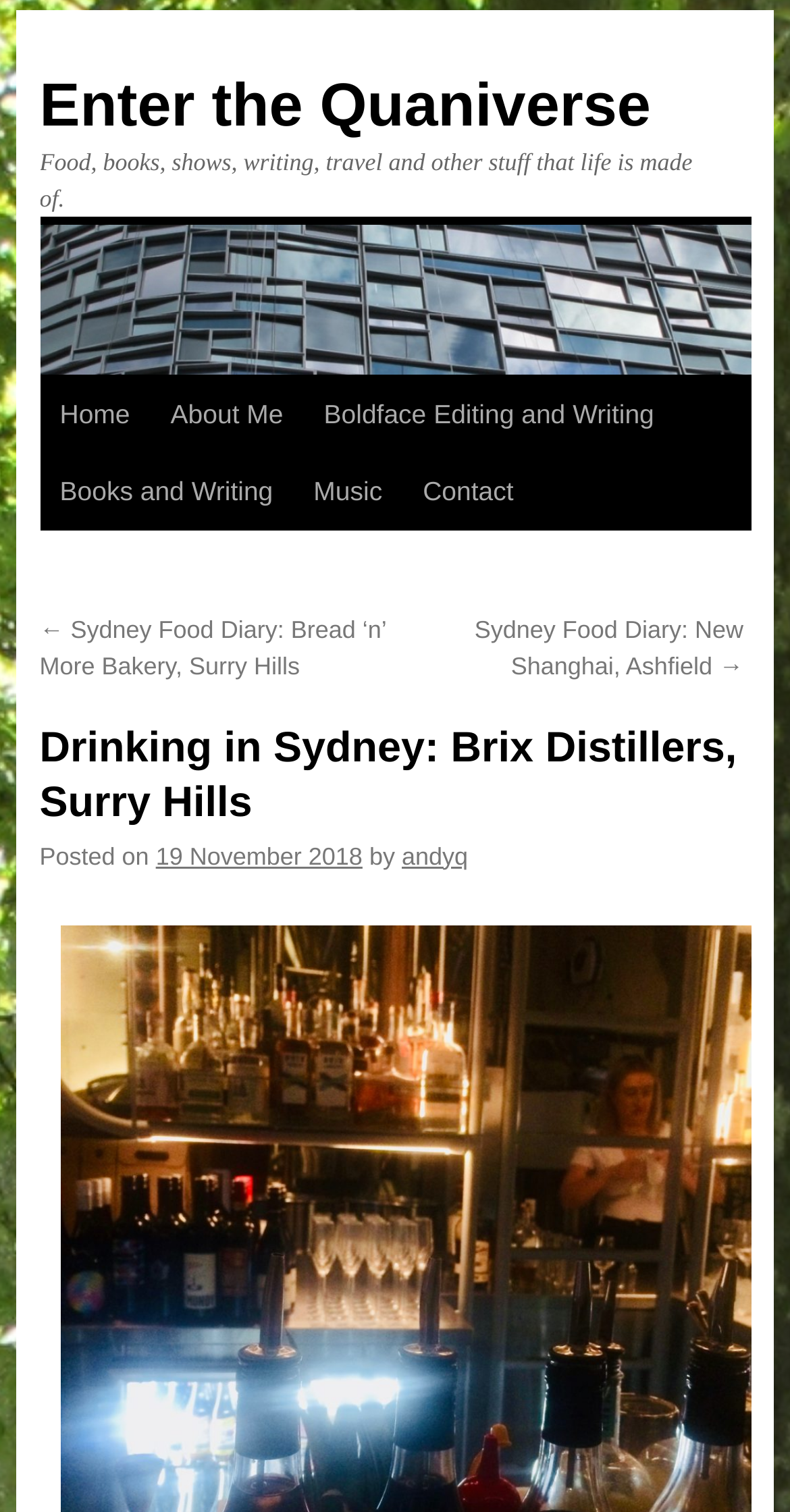What is the date of the post?
Please give a detailed answer to the question using the information shown in the image.

I found the answer by looking at the static text 'Posted on' and the corresponding link '19 November 2018' which is located below the main heading, indicating the date when the post was published.